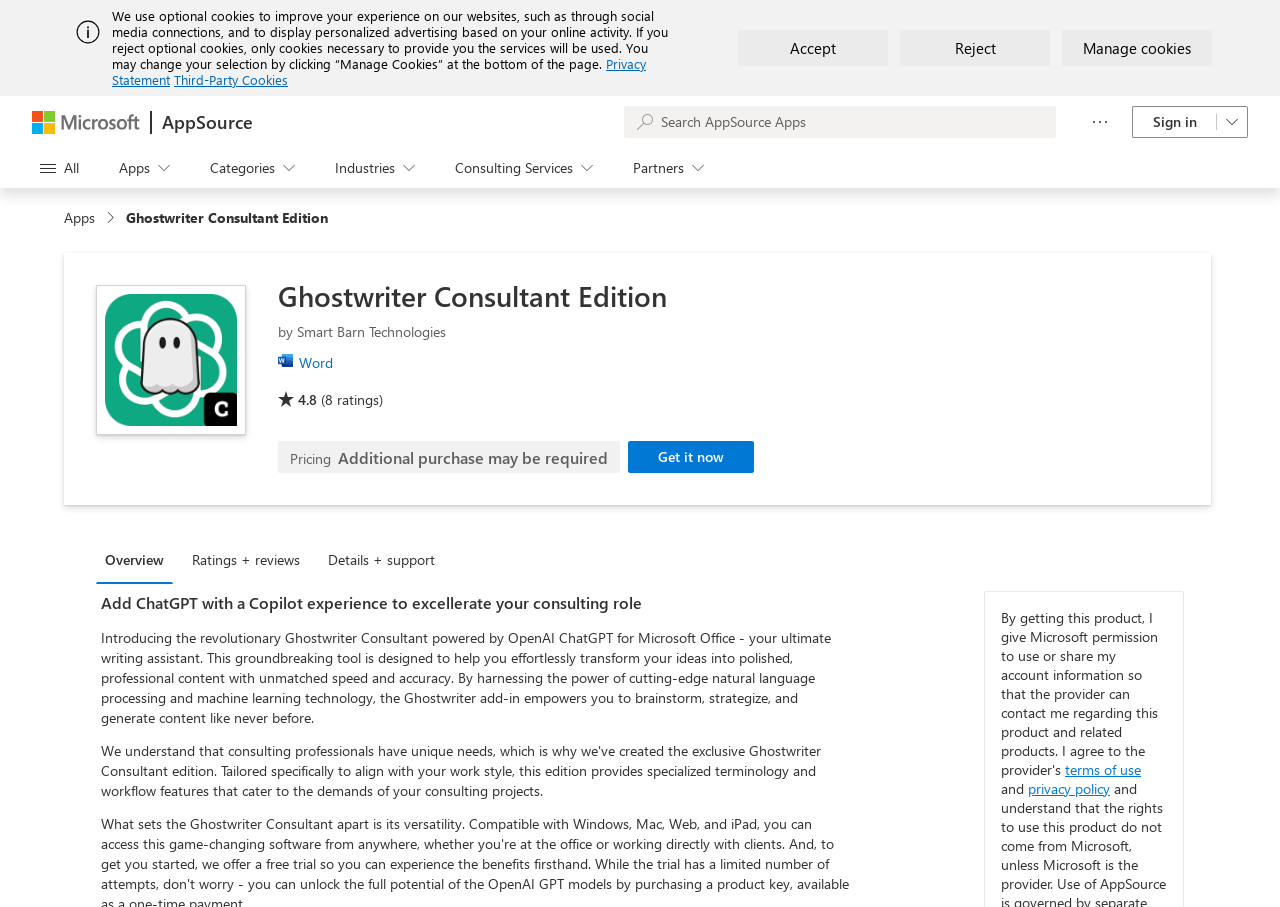Please provide the bounding box coordinates in the format (top-left x, top-left y, bottom-right x, bottom-right y). Remember, all values are floating point numbers between 0 and 1. What is the bounding box coordinate of the region described as: parent_node: AppSource title="Microsoft"

[0.025, 0.122, 0.109, 0.147]